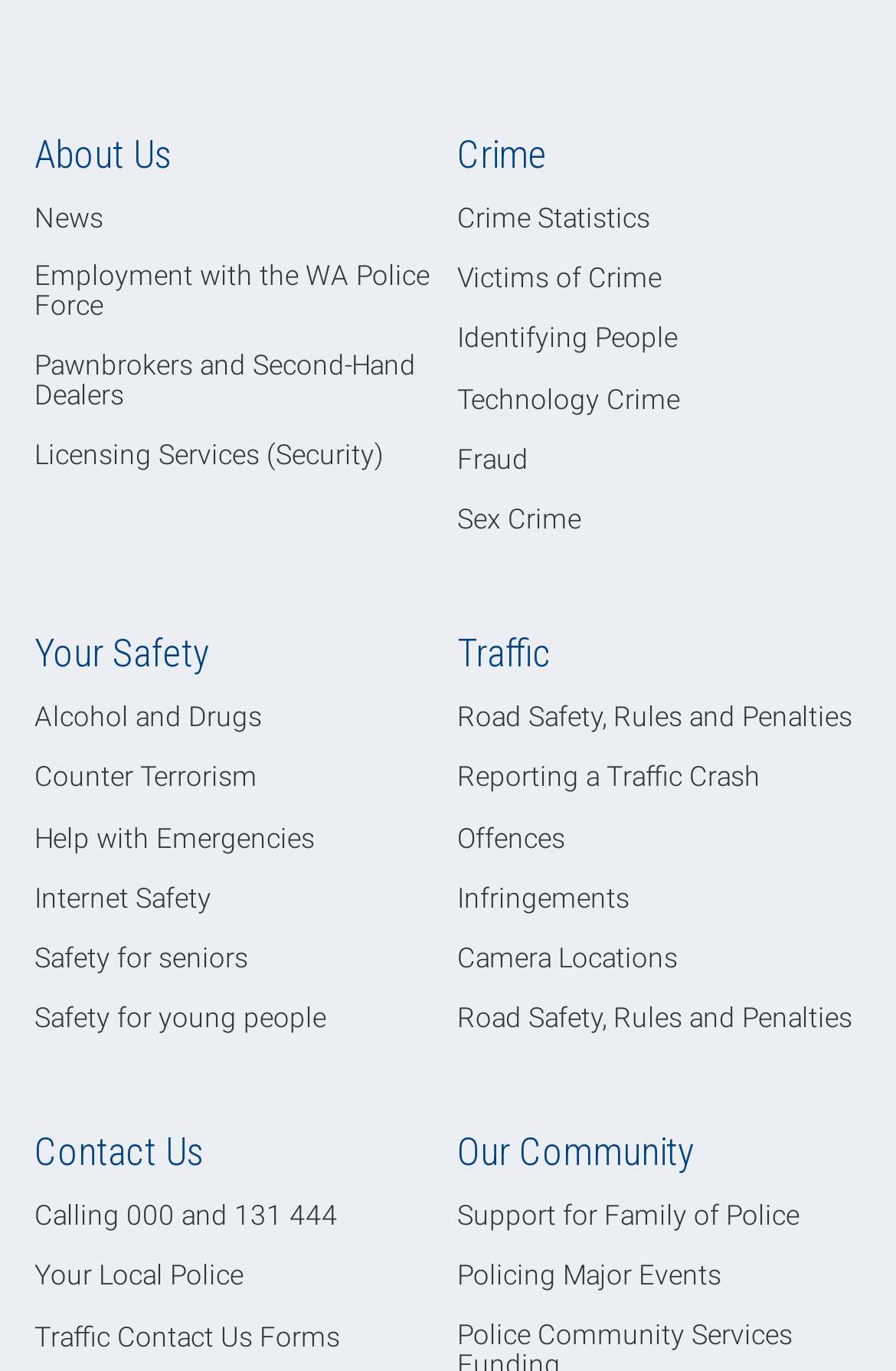How many categories are there under 'Crime'?
Answer the question using a single word or phrase, according to the image.

6